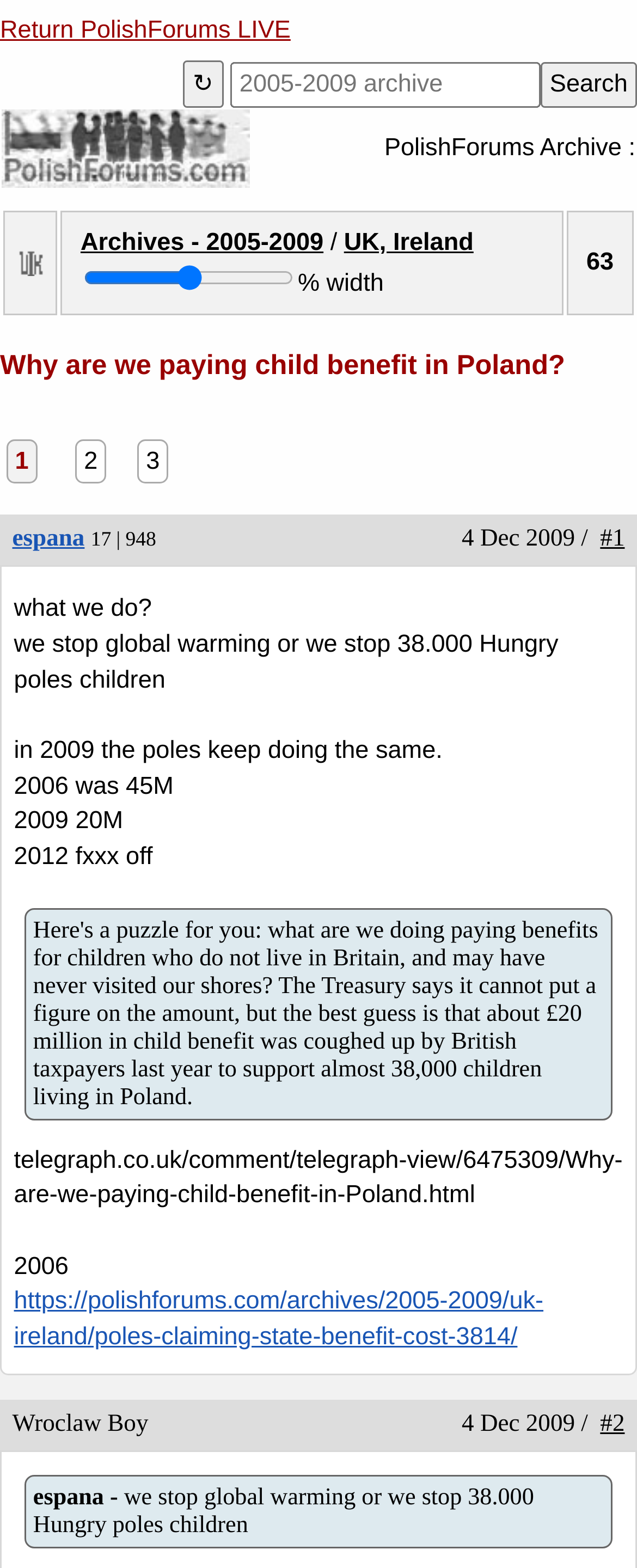What is the name of the forum?
Can you offer a detailed and complete answer to this question?

I found the answer by looking at the top-left corner of the webpage, where it says 'PolishForums - ARCHIVE'.